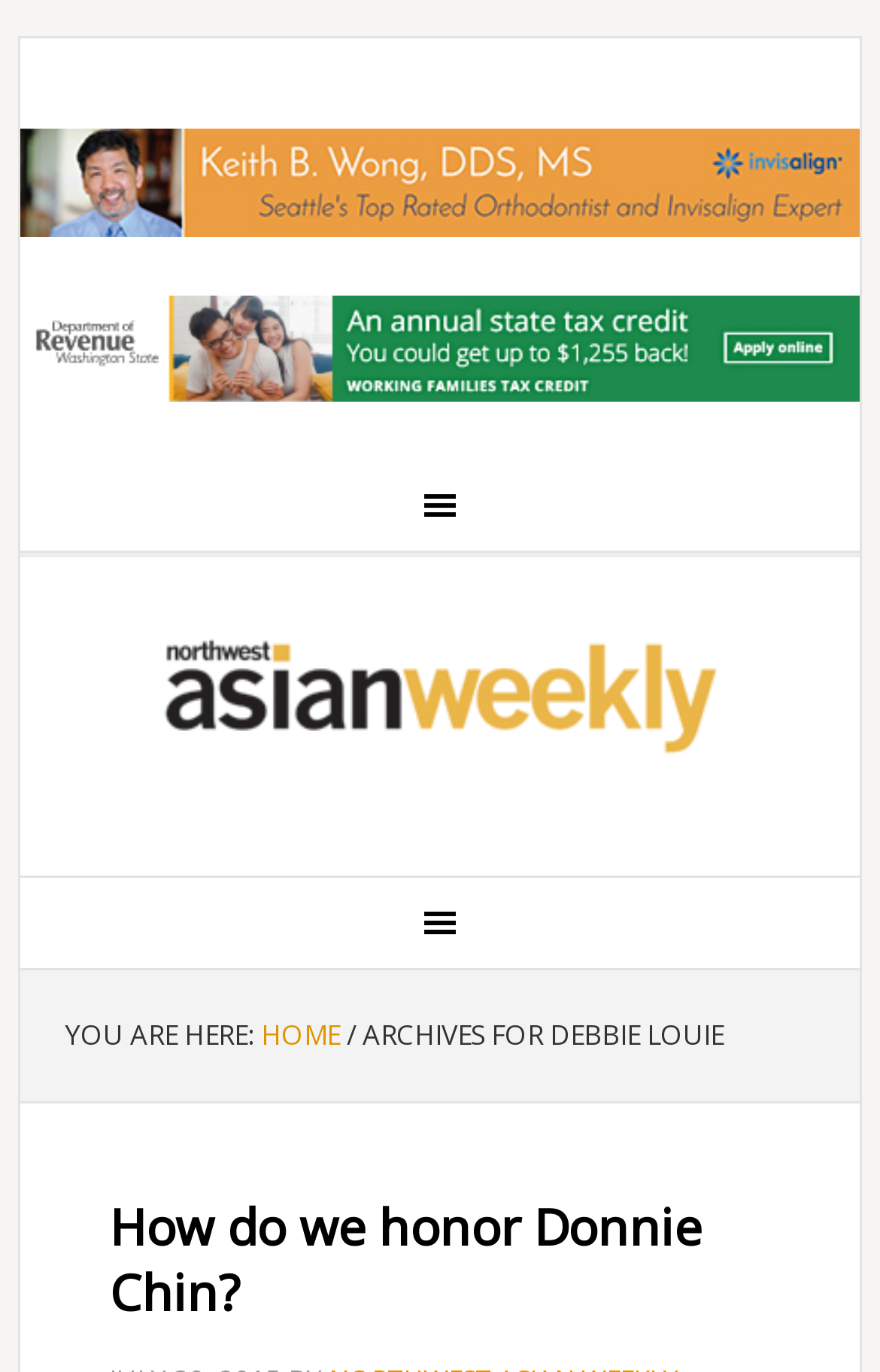Determine the bounding box coordinates of the UI element described below. Use the format (top-left x, top-left y, bottom-right x, bottom-right y) with floating point numbers between 0 and 1: alt="ad_wong.jpg (468×60)"

[0.023, 0.138, 0.977, 0.174]